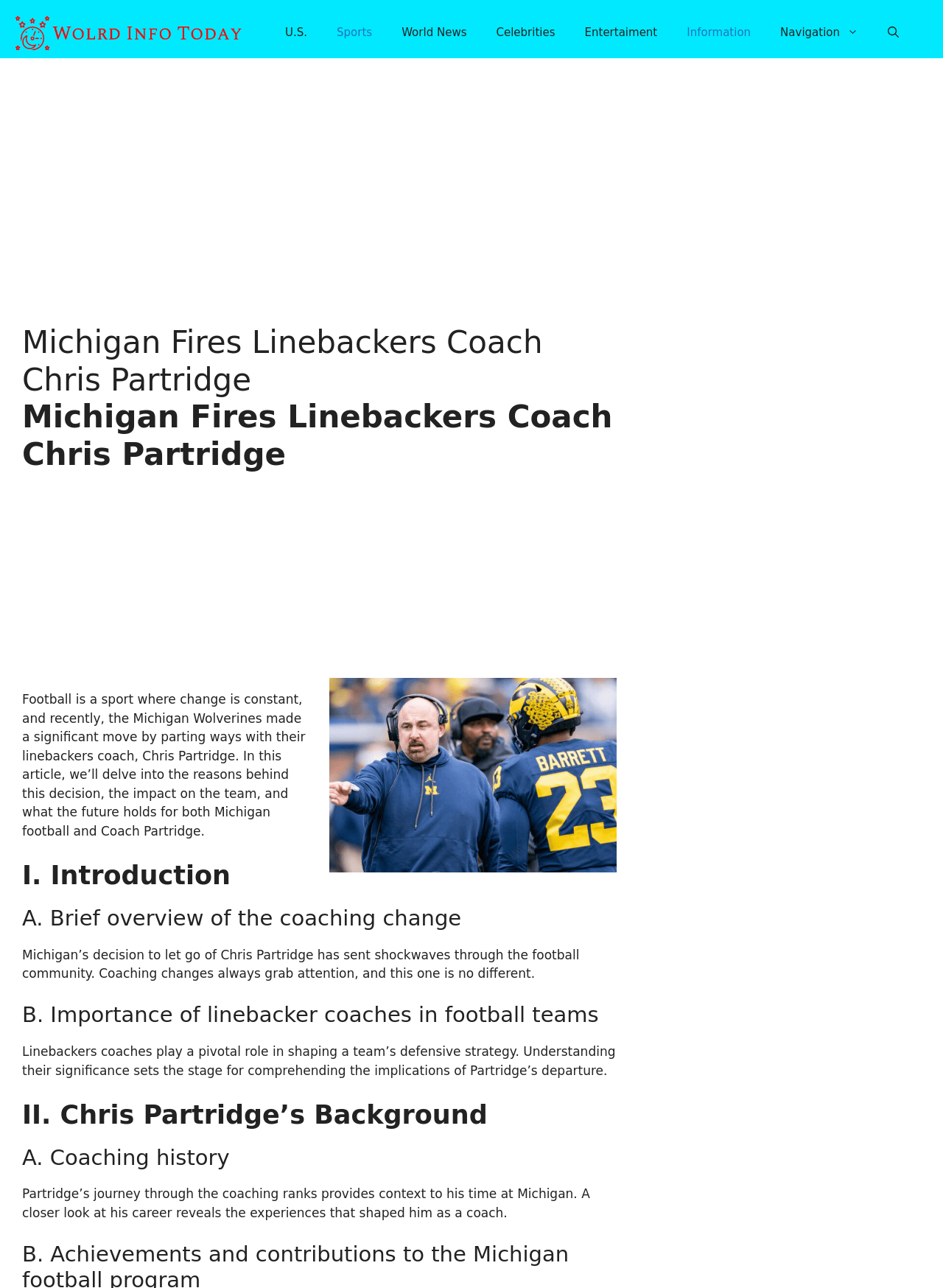What is the name of the coach fired by Michigan?
Can you offer a detailed and complete answer to this question?

The answer can be found in the StaticText element with the text 'Football is a sport where change is constant, and recently, the Michigan Wolverines made a significant move by parting ways with their linebackers coach, Chris Partridge.'